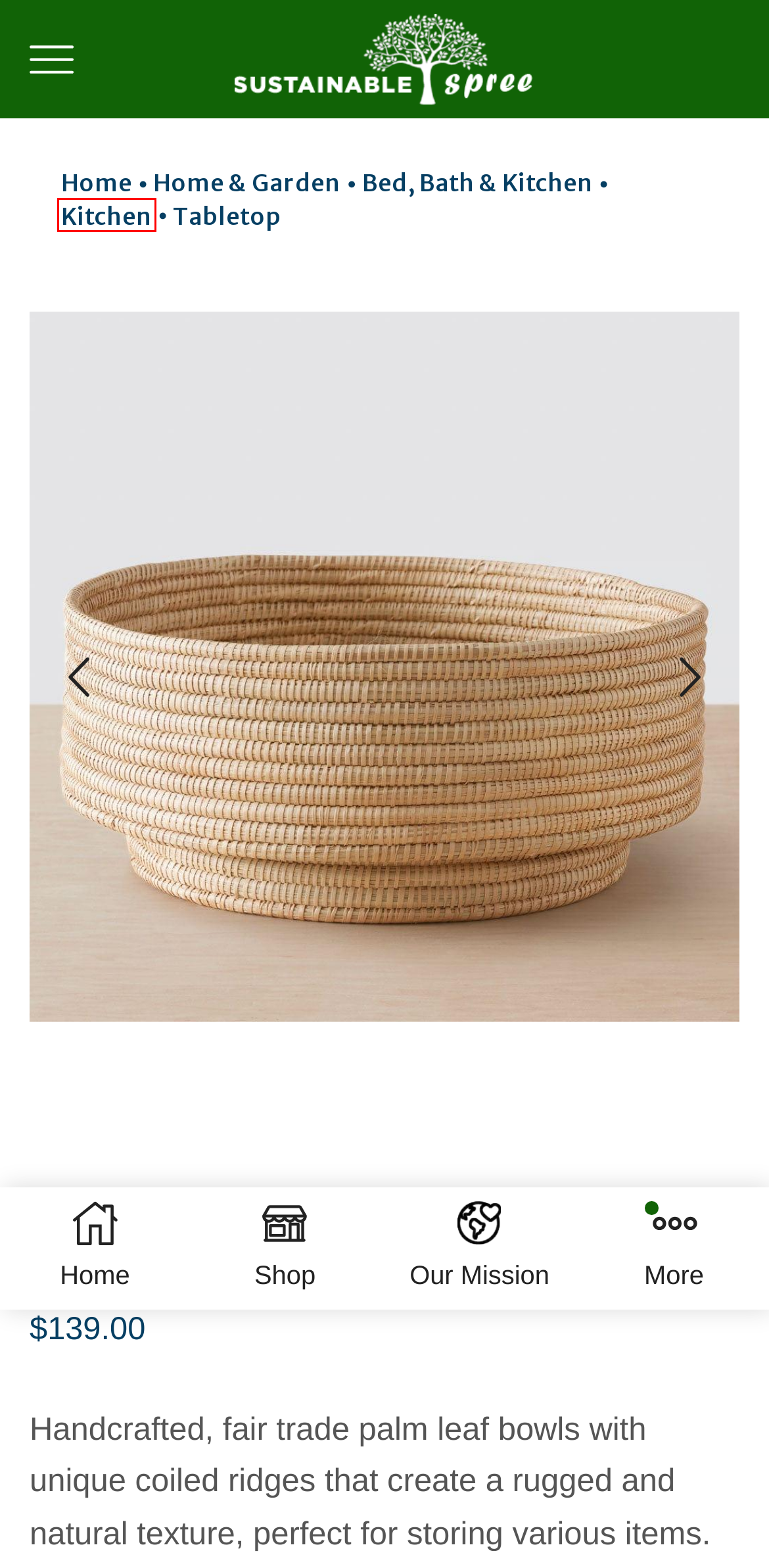You have a screenshot of a webpage with a red bounding box around an element. Identify the webpage description that best fits the new page that appears after clicking the selected element in the red bounding box. Here are the candidates:
A. Our Mission - Sustainable Spree
B. Sustainable Spree - Your source for sustainable shopping
C. Home & Garden - Sustainable Spree
D. Kitchen - Sustainable Spree
E. webROCKET | Ecommerce and Digital Marketing Consultants
F. Shop - Sustainable Spree
G. The Citizenry - Sustainable Spree
H. Bed, Bath & Kitchen - Sustainable Spree

D